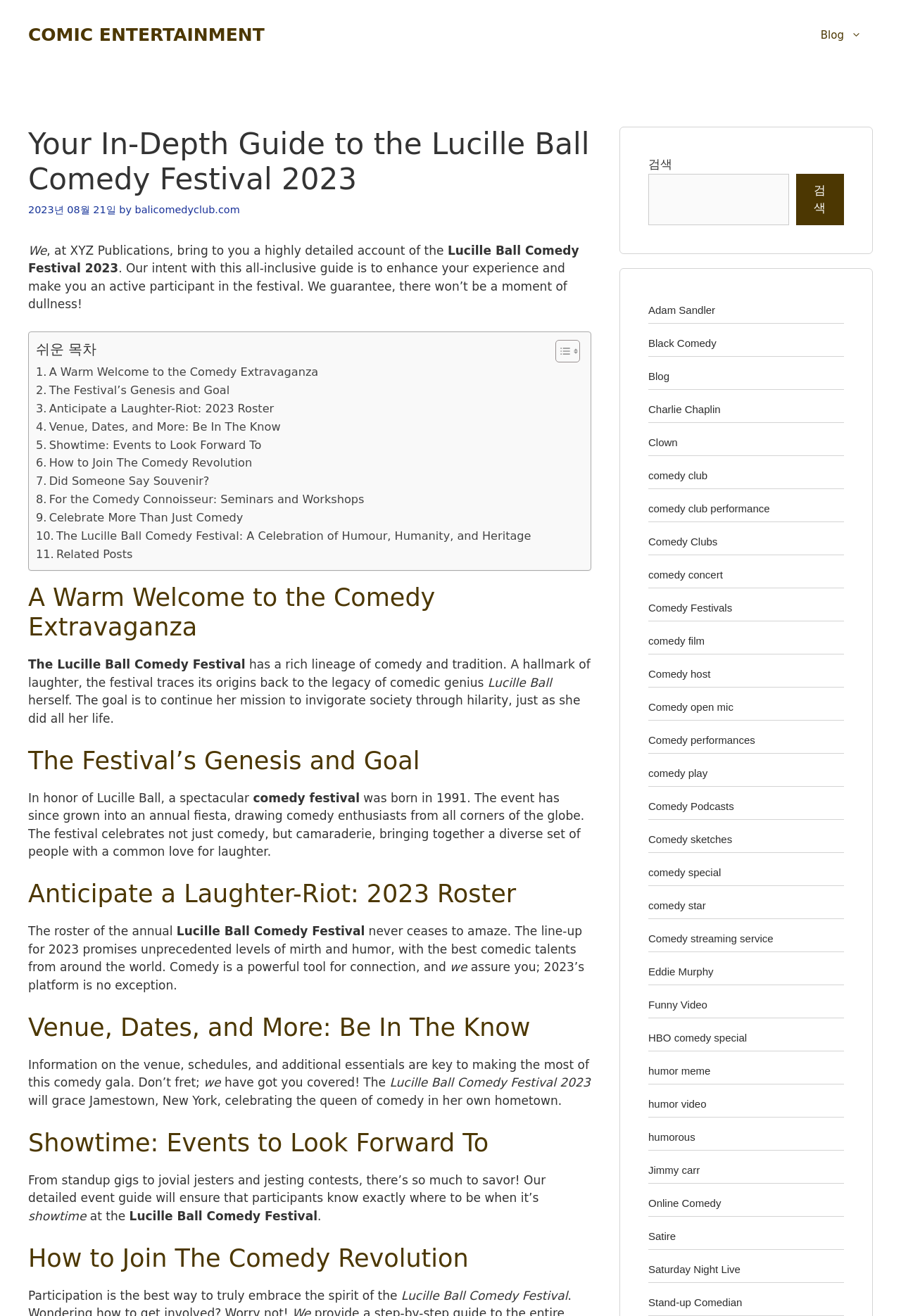Your task is to find and give the main heading text of the webpage.

Your In-Depth Guide to the Lucille Ball Comedy Festival 2023